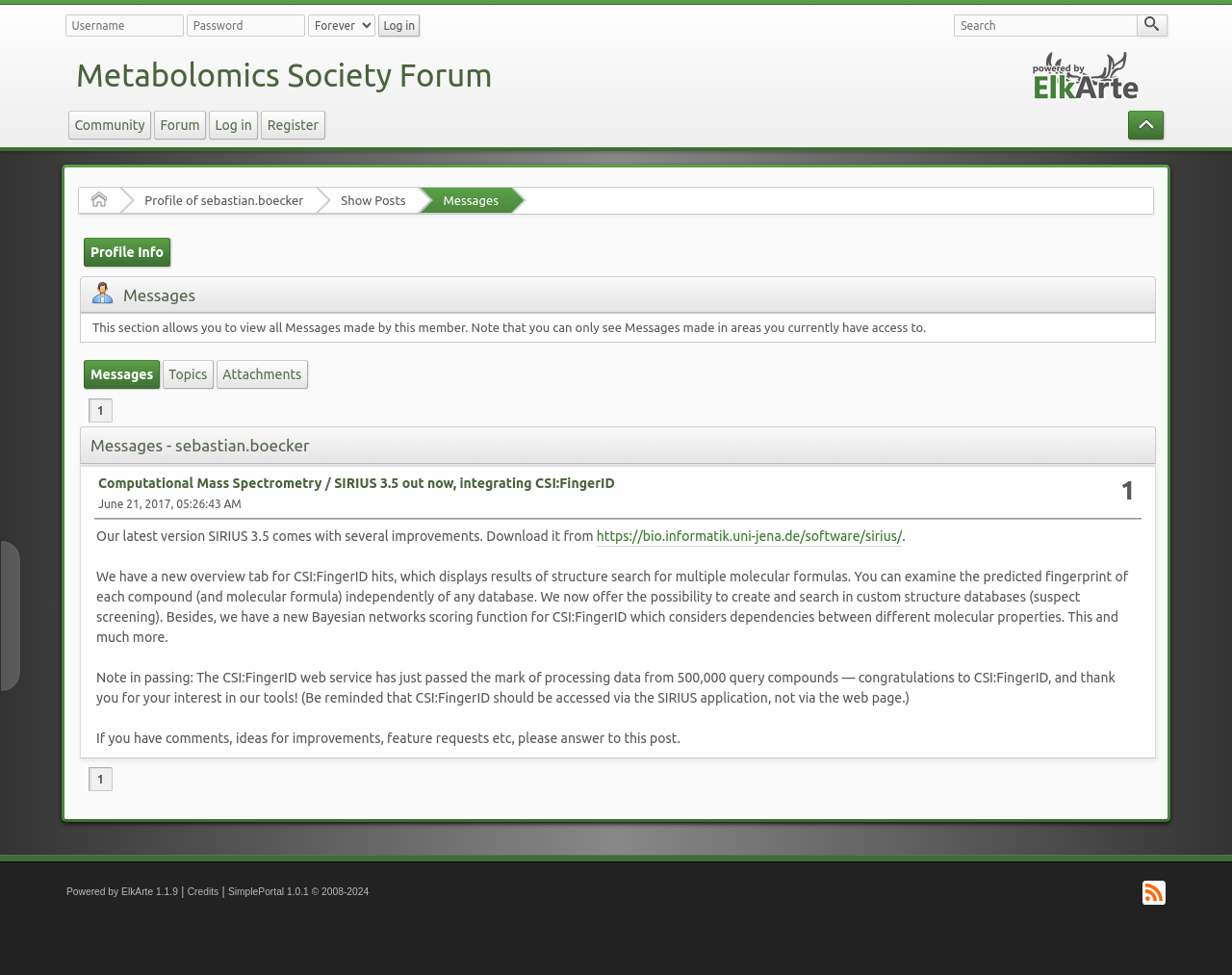Find the bounding box coordinates of the element to click in order to complete the given instruction: "View profile."

[0.117, 0.192, 0.246, 0.218]